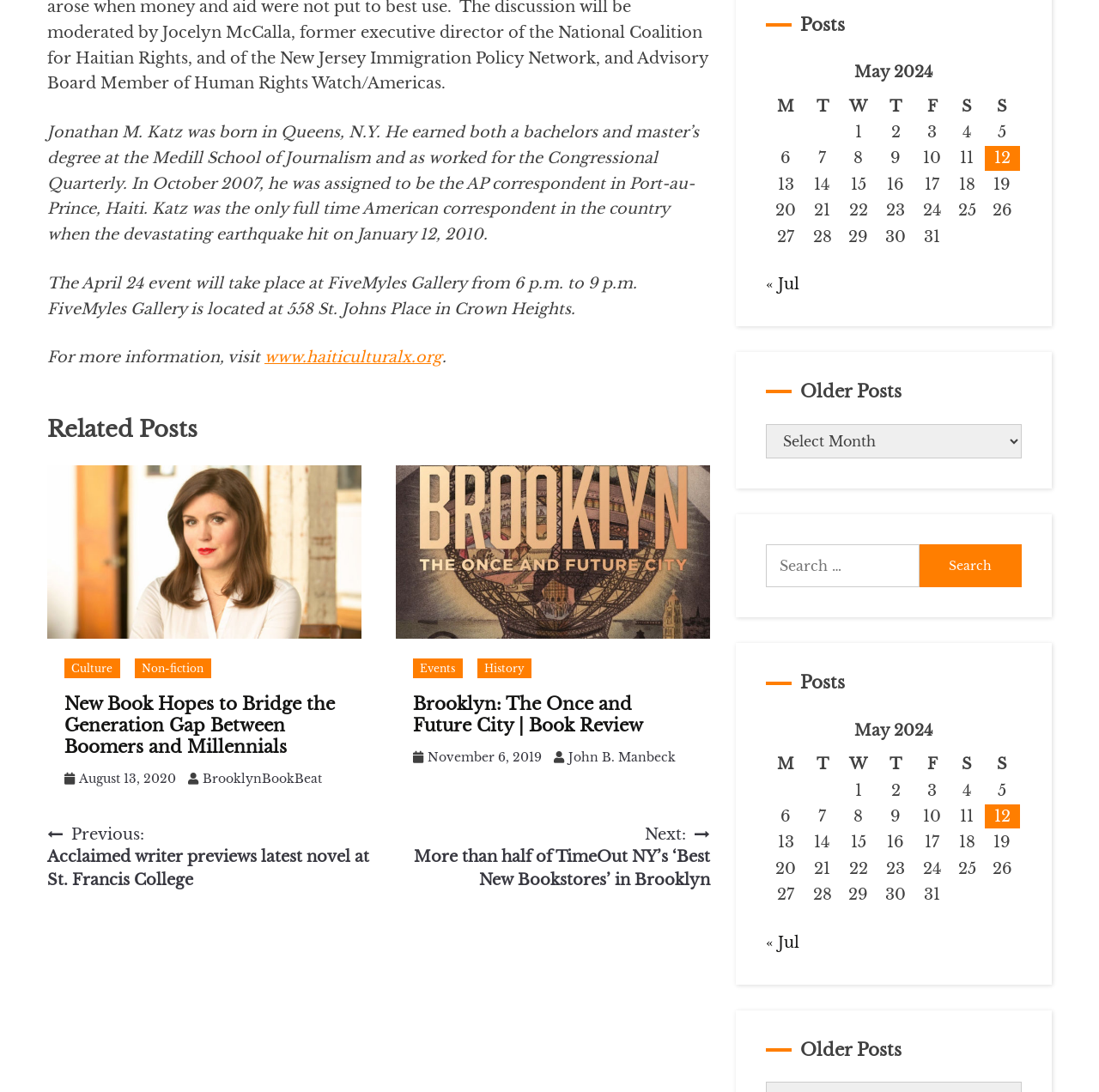Extract the bounding box coordinates for the UI element described by the text: "« Jul". The coordinates should be in the form of [left, top, right, bottom] with values between 0 and 1.

[0.697, 0.855, 0.727, 0.872]